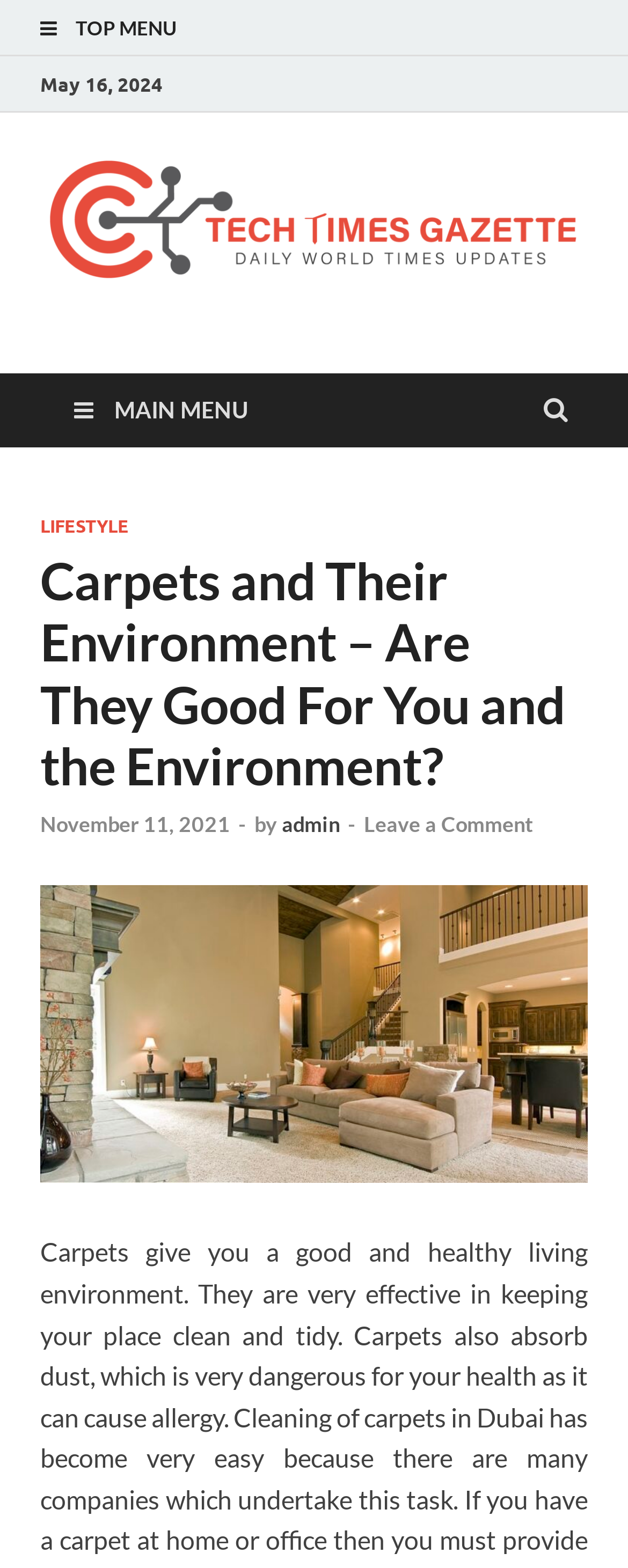Identify the bounding box coordinates of the region that needs to be clicked to carry out this instruction: "read the article about Carpets and Their Environment". Provide these coordinates as four float numbers ranging from 0 to 1, i.e., [left, top, right, bottom].

[0.064, 0.351, 0.936, 0.509]